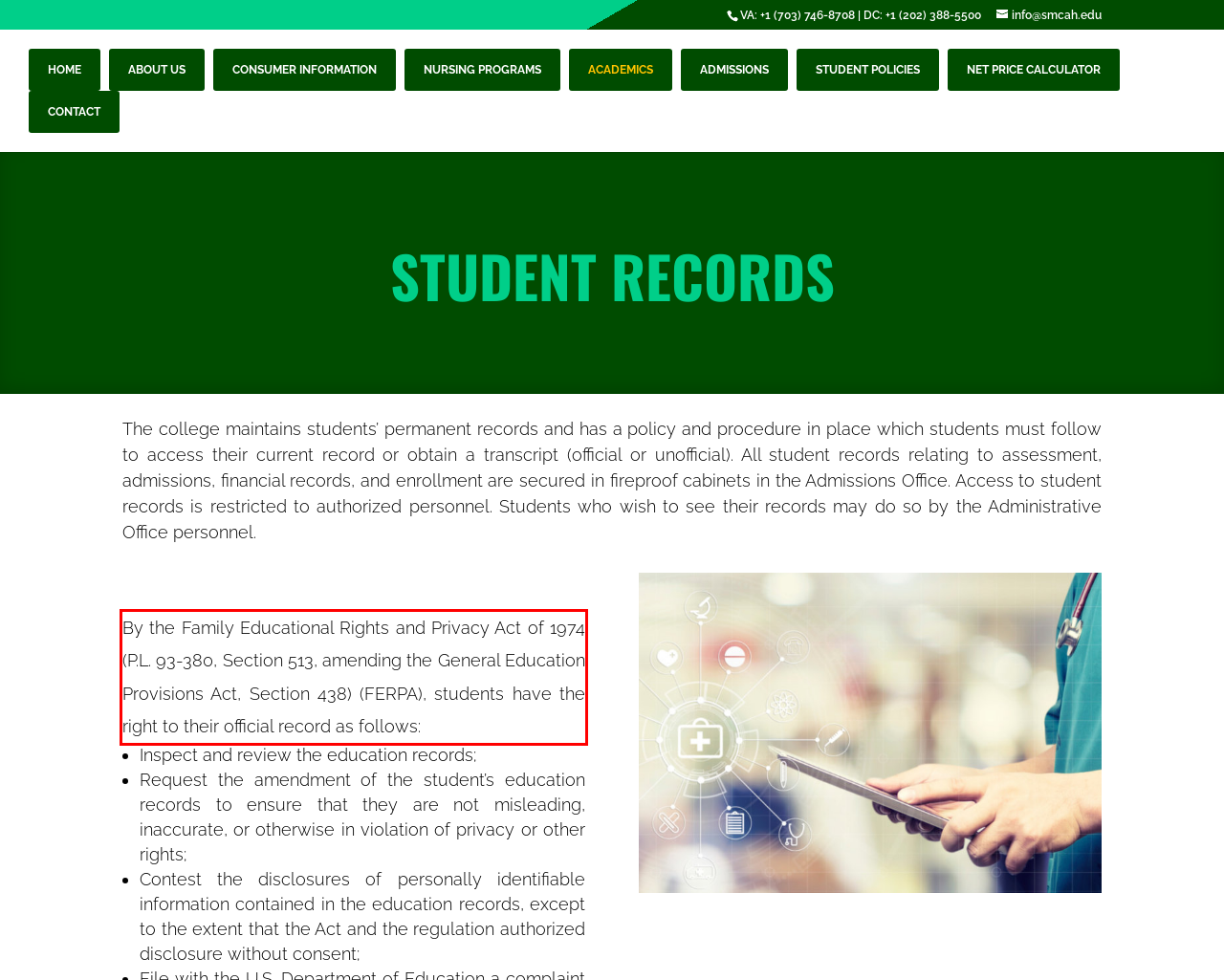From the screenshot of the webpage, locate the red bounding box and extract the text contained within that area.

By the Family Educational Rights and Privacy Act of 1974 (P.L. 93-380, Section 513, amending the General Education Provisions Act, Section 438) (FERPA), students have the right to their official record as follows: